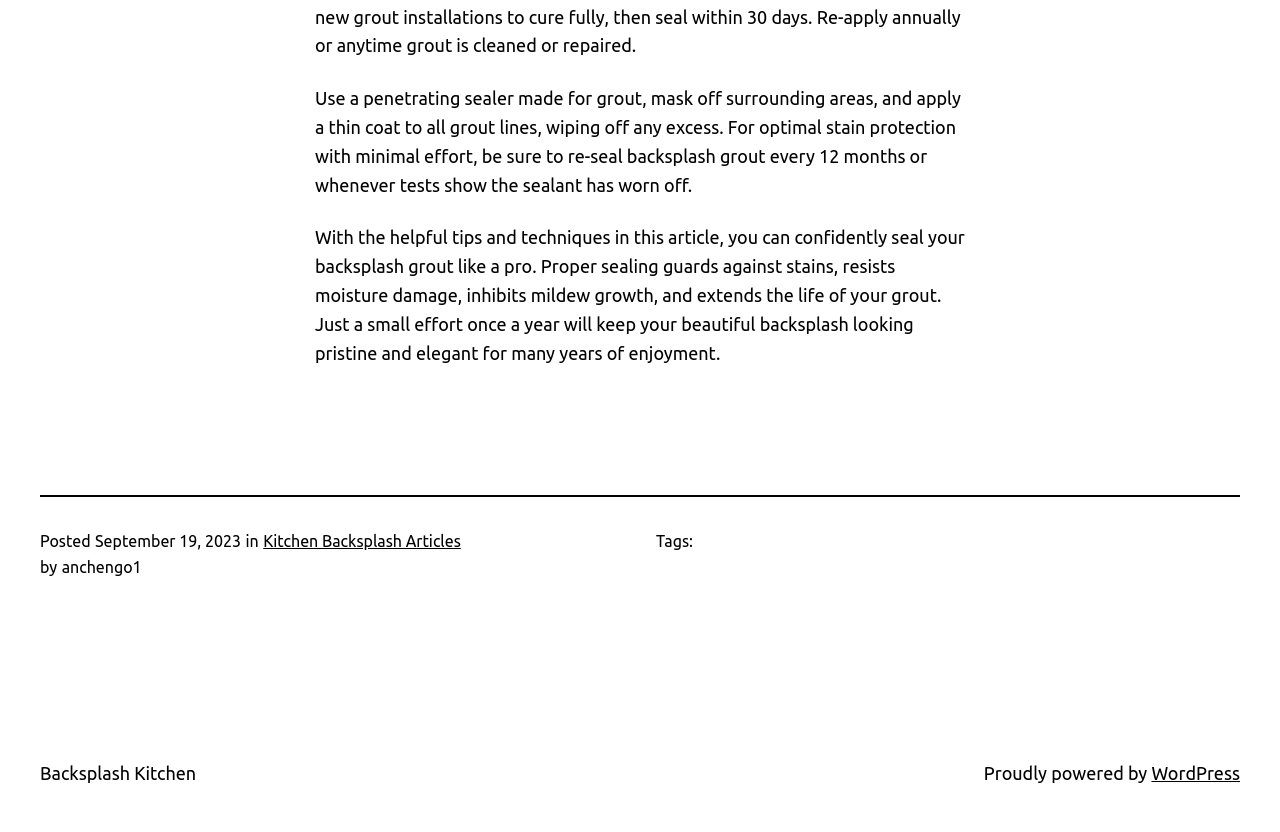Find the bounding box coordinates for the UI element that matches this description: "WordPress".

[0.9, 0.917, 0.969, 0.941]